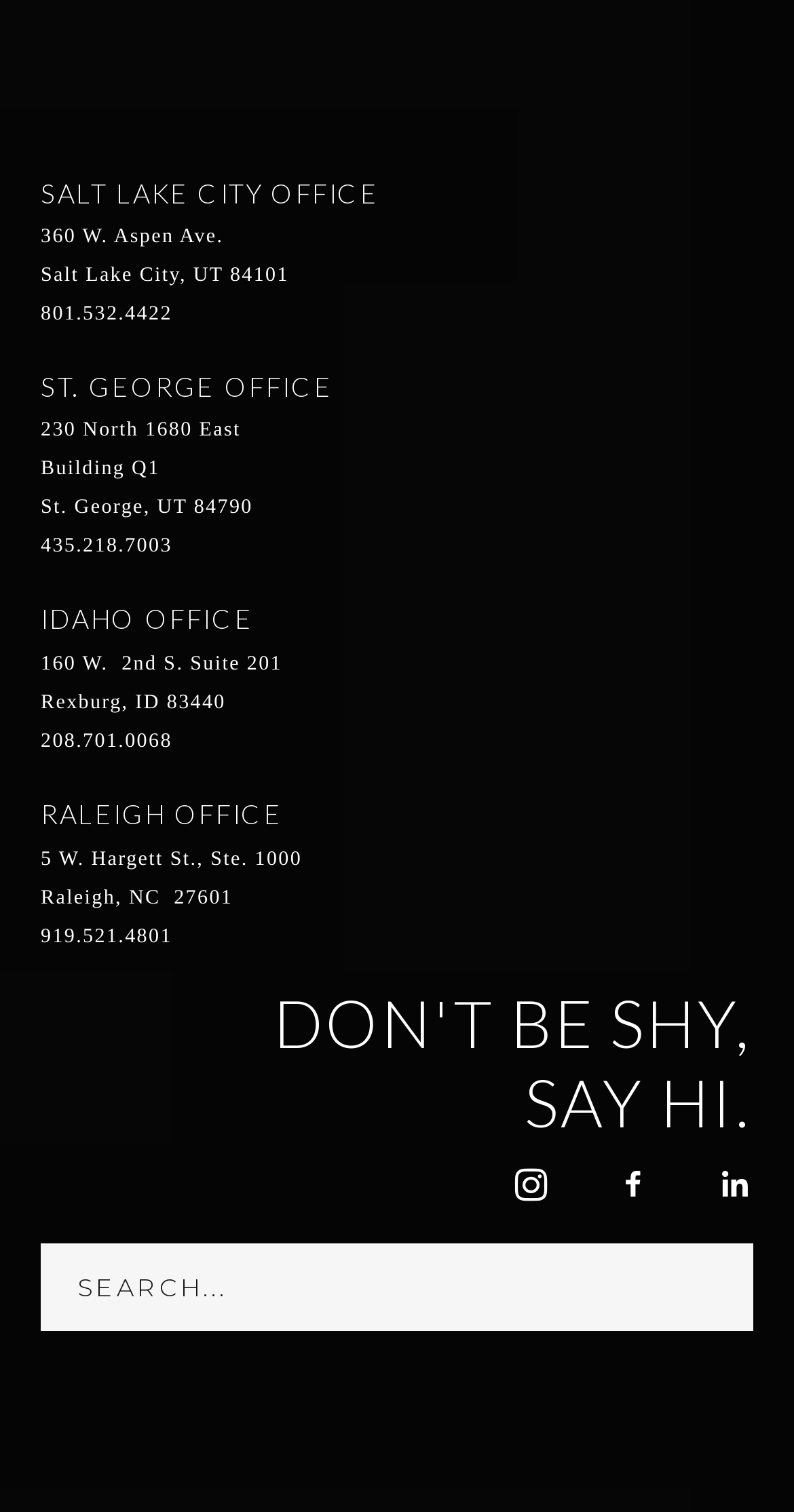Please answer the following question using a single word or phrase: 
What is the phone number of the St. George office?

435.218.7003